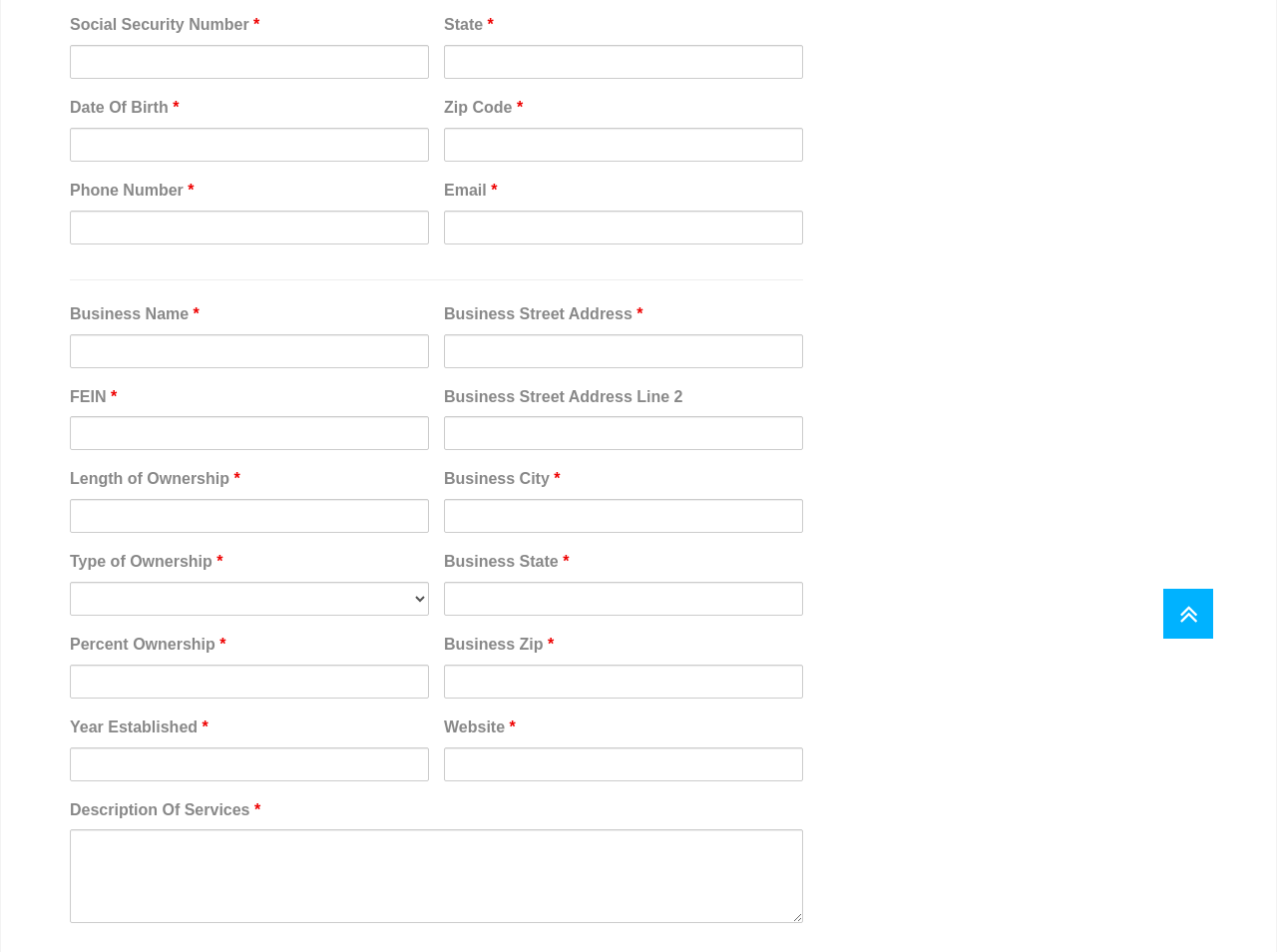Identify the bounding box coordinates for the UI element described as: "name="fld_4194086"".

[0.348, 0.698, 0.629, 0.734]